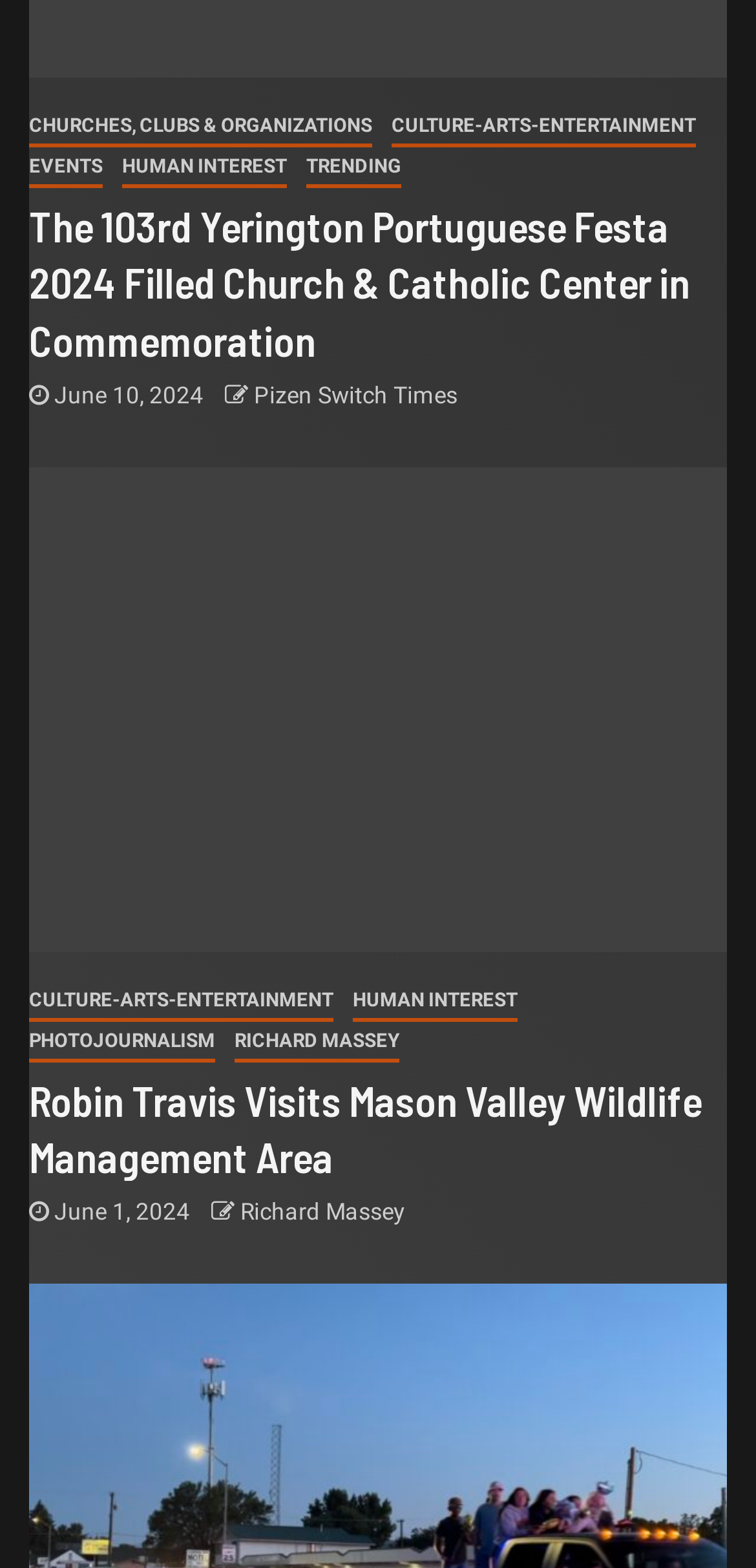Indicate the bounding box coordinates of the element that must be clicked to execute the instruction: "Click on CHURCHES, CLUBS & ORGANIZATIONS". The coordinates should be given as four float numbers between 0 and 1, i.e., [left, top, right, bottom].

[0.038, 0.068, 0.492, 0.094]